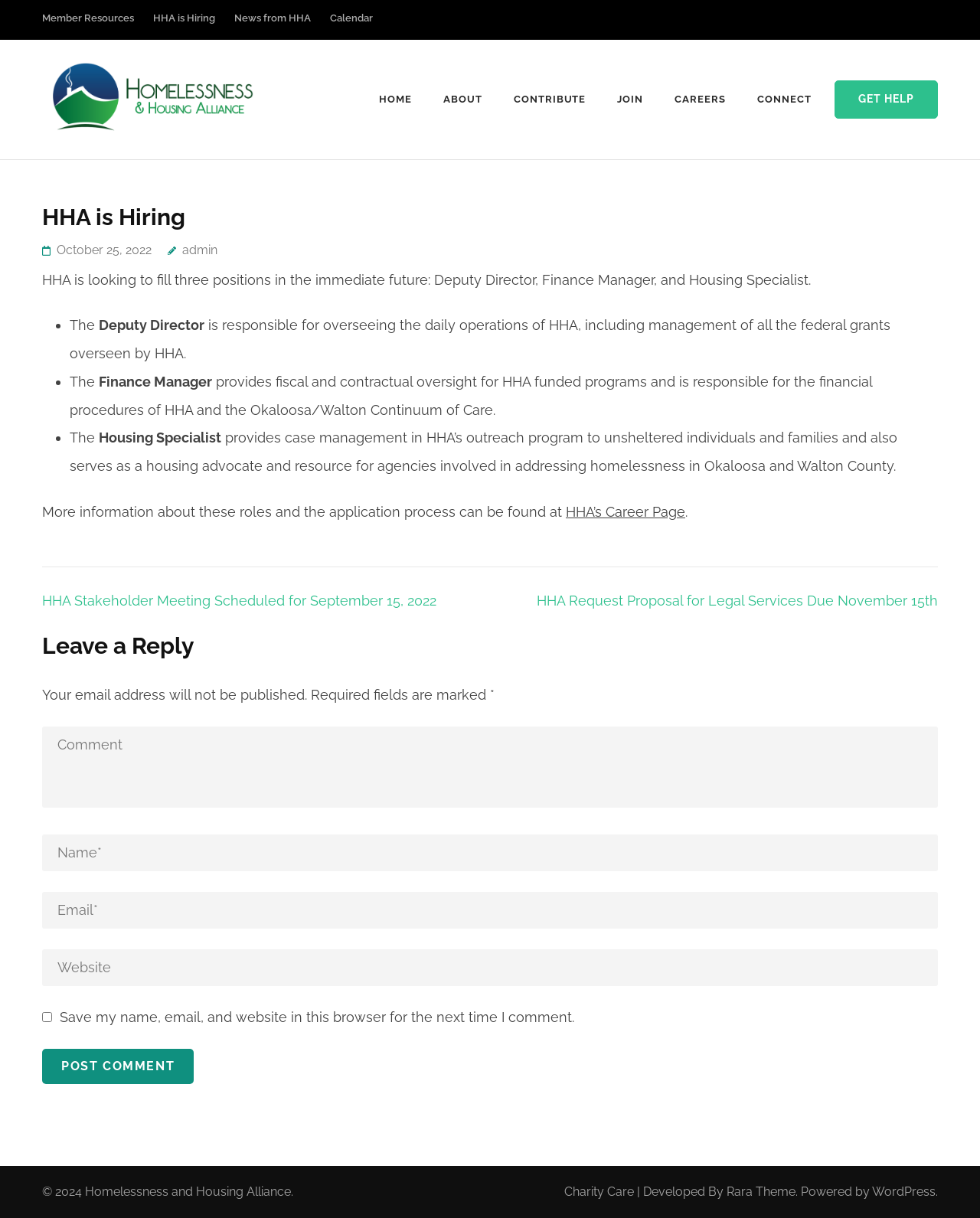Where can more information about the job roles be found?
Look at the image and respond with a single word or a short phrase.

HHA's Career Page